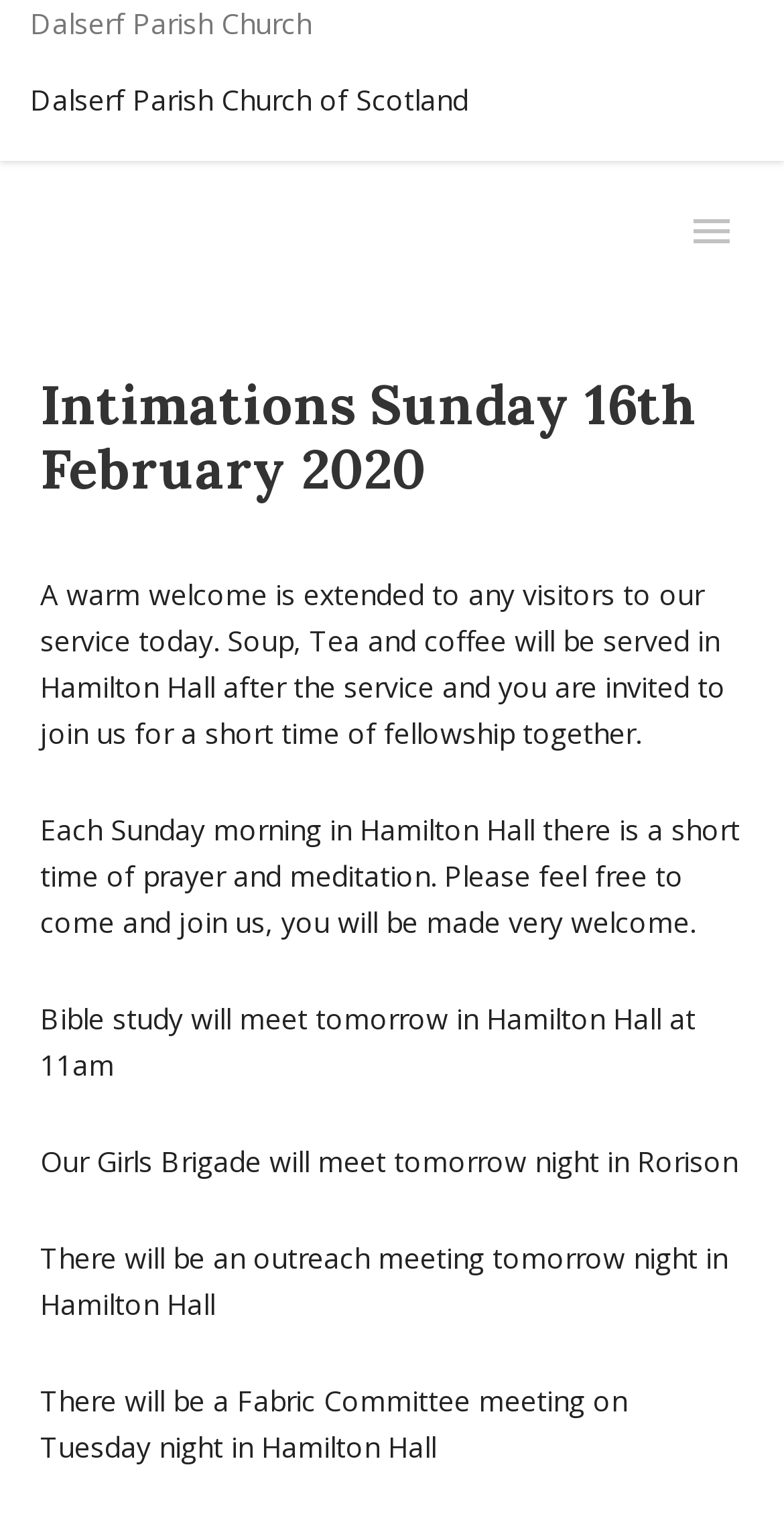Analyze the image and provide a detailed answer to the question: What is the purpose of the short time in Hamilton Hall on Sunday mornings?

The webpage mentions that 'Each Sunday morning in Hamilton Hall there is a short time of prayer and meditation', which indicates that the purpose of the short time in Hamilton Hall on Sunday mornings is for prayer and meditation.